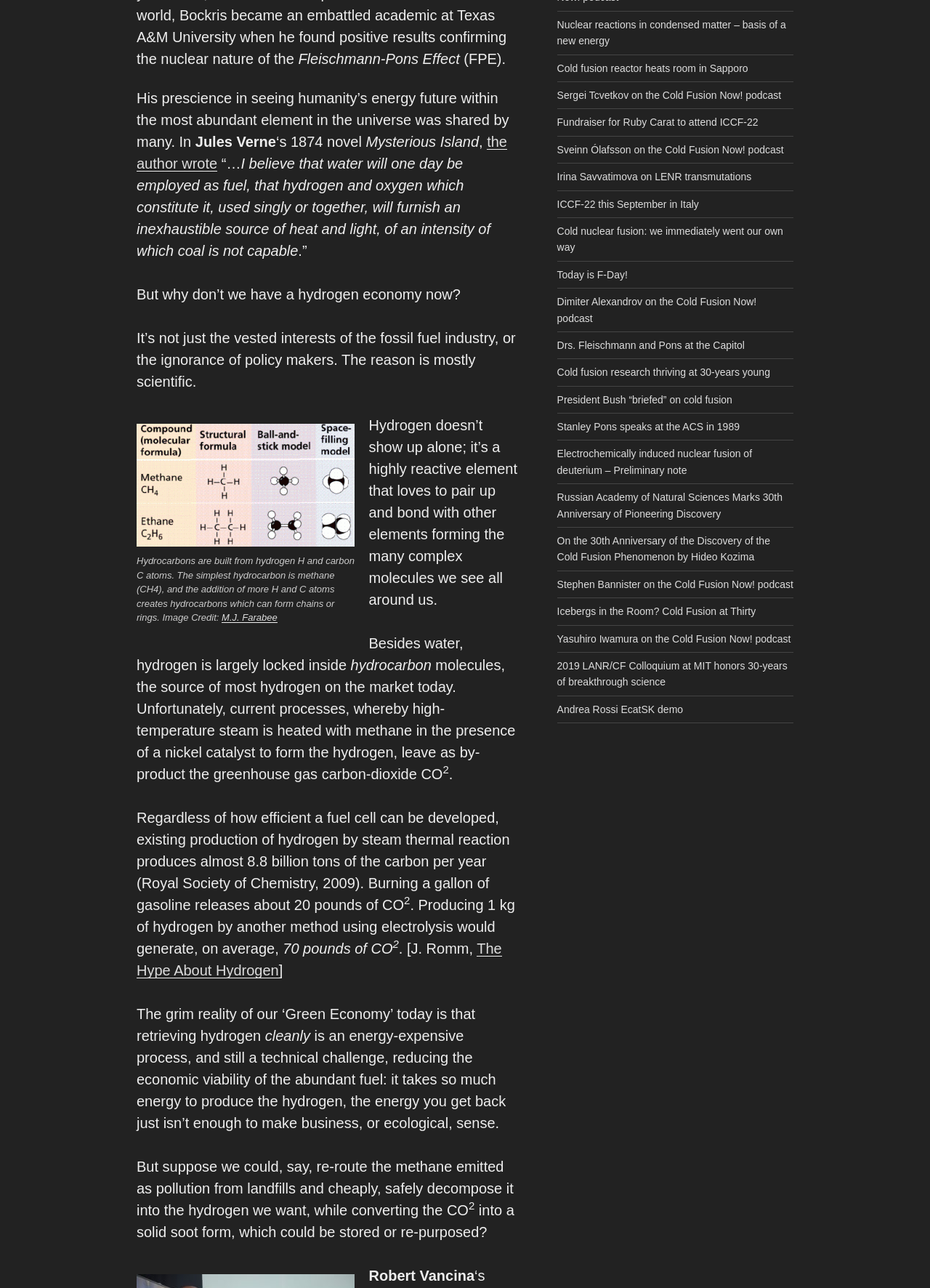Extract the bounding box of the UI element described as: "About Us".

None